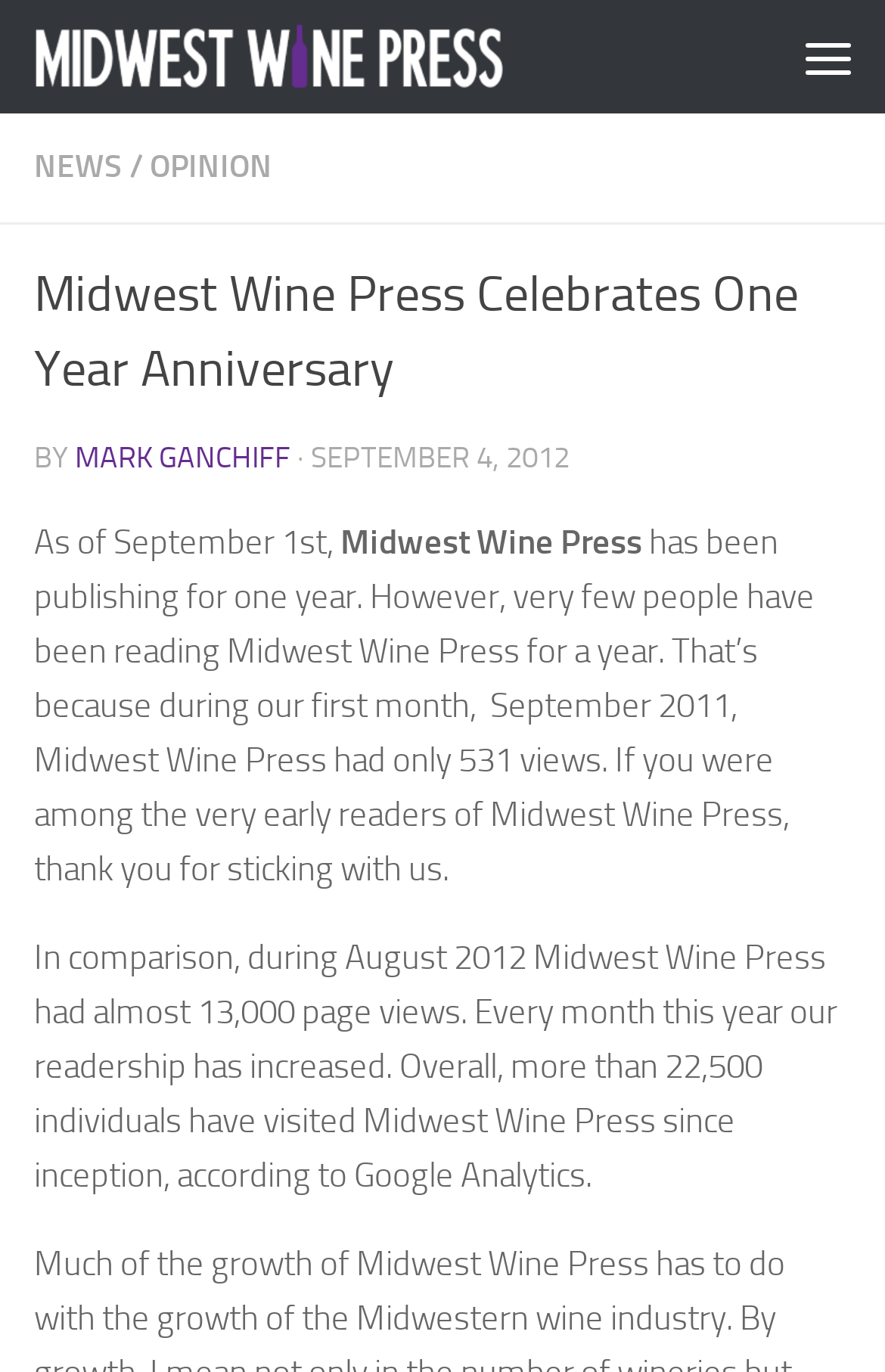Extract the main title from the webpage.

Midwest Wine Press Celebrates One Year Anniversary